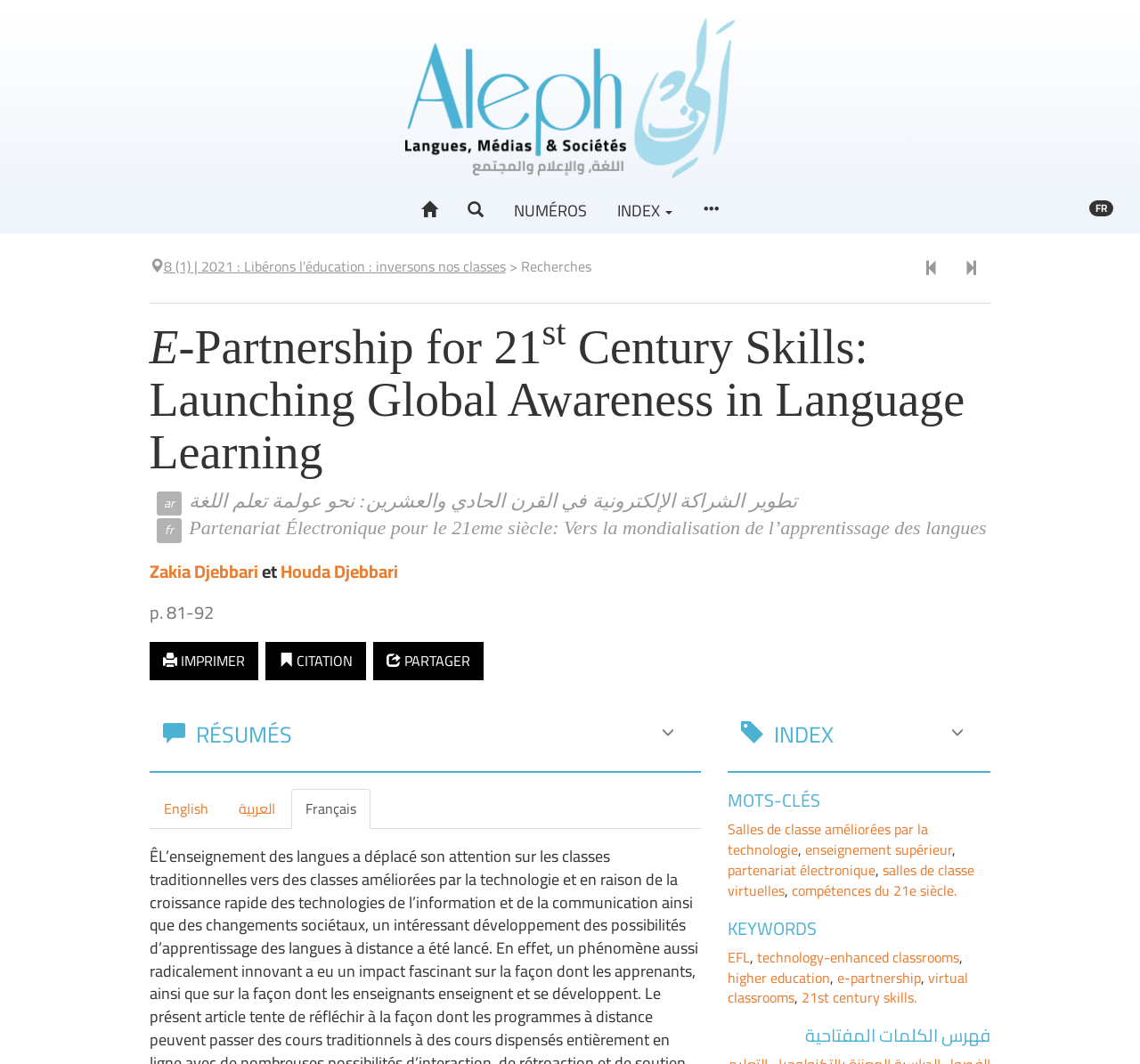Determine the bounding box coordinates for the region that must be clicked to execute the following instruction: "Read the 'When You’re Praying This Is Her Last Mother’s Day' post".

None